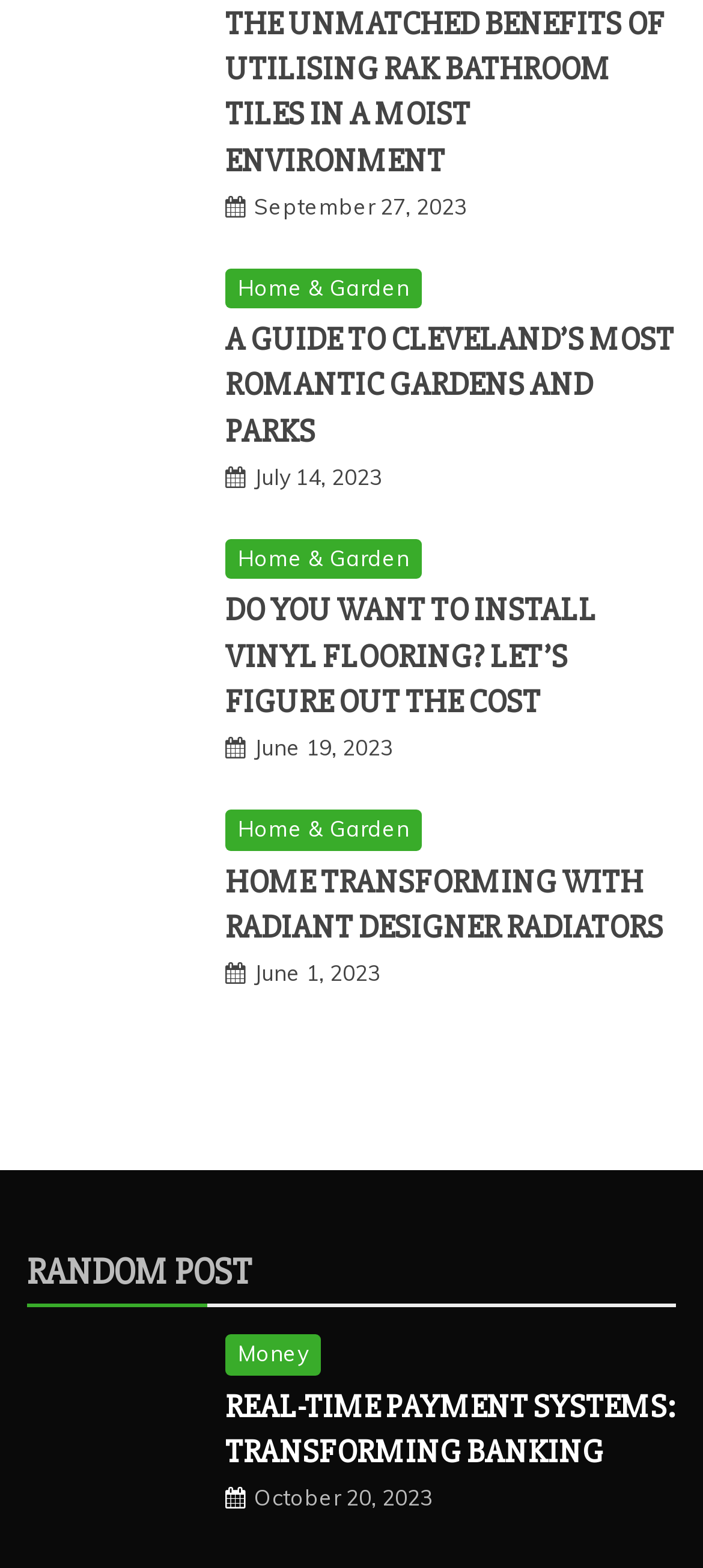Please analyze the image and provide a thorough answer to the question:
What is the title of the article with the oldest publication date?

I compared the publication dates of all articles and found that the article 'DO YOU WANT TO INSTALL VINYL FLOORING? LET’S FIGURE OUT THE COST' has the oldest publication date, which is June 19, 2023.